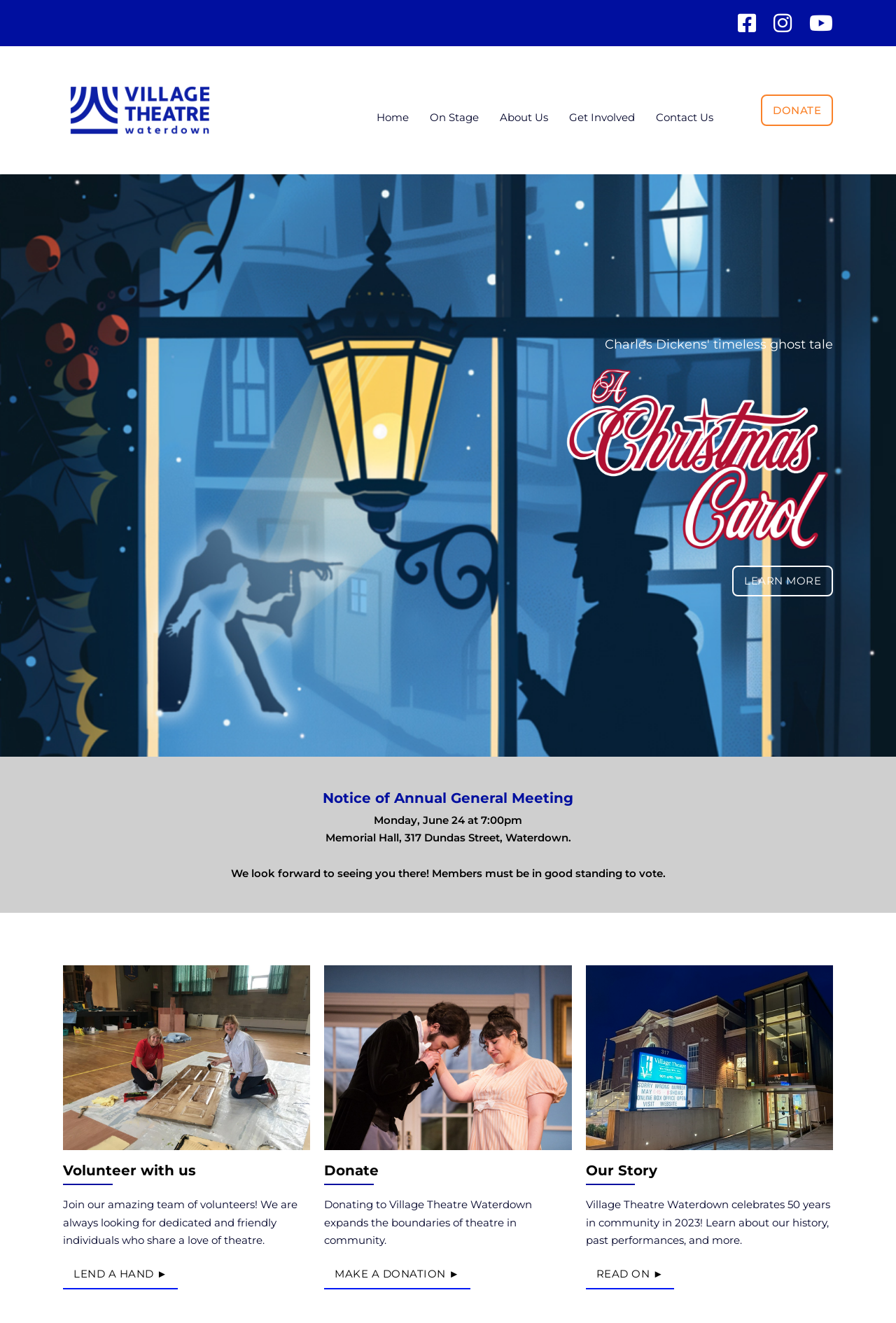Please specify the bounding box coordinates of the area that should be clicked to accomplish the following instruction: "Click the Donate button". The coordinates should consist of four float numbers between 0 and 1, i.e., [left, top, right, bottom].

[0.849, 0.071, 0.93, 0.095]